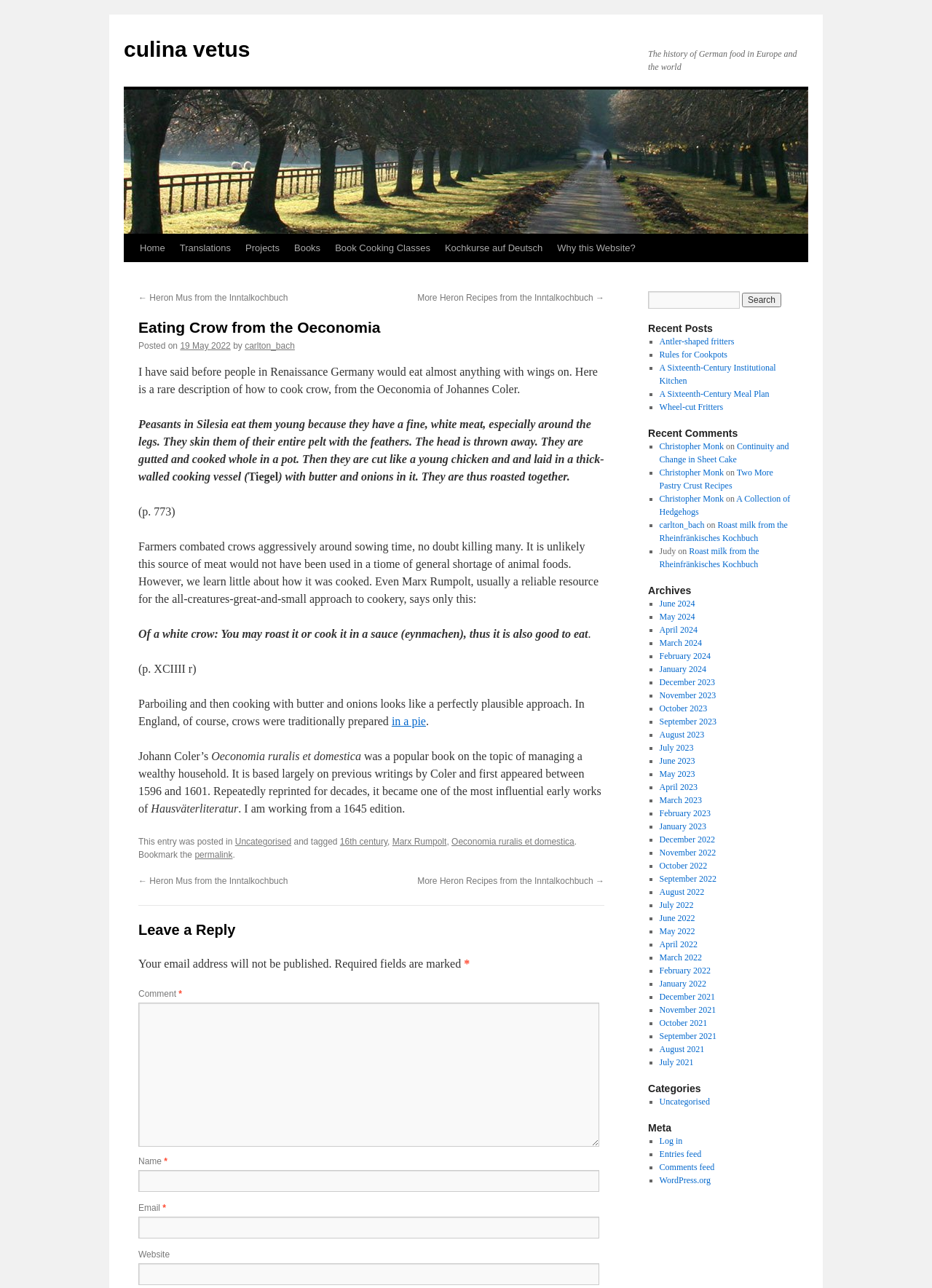Reply to the question with a single word or phrase:
What is the purpose of the textbox below the 'Email' label?

Enter email address